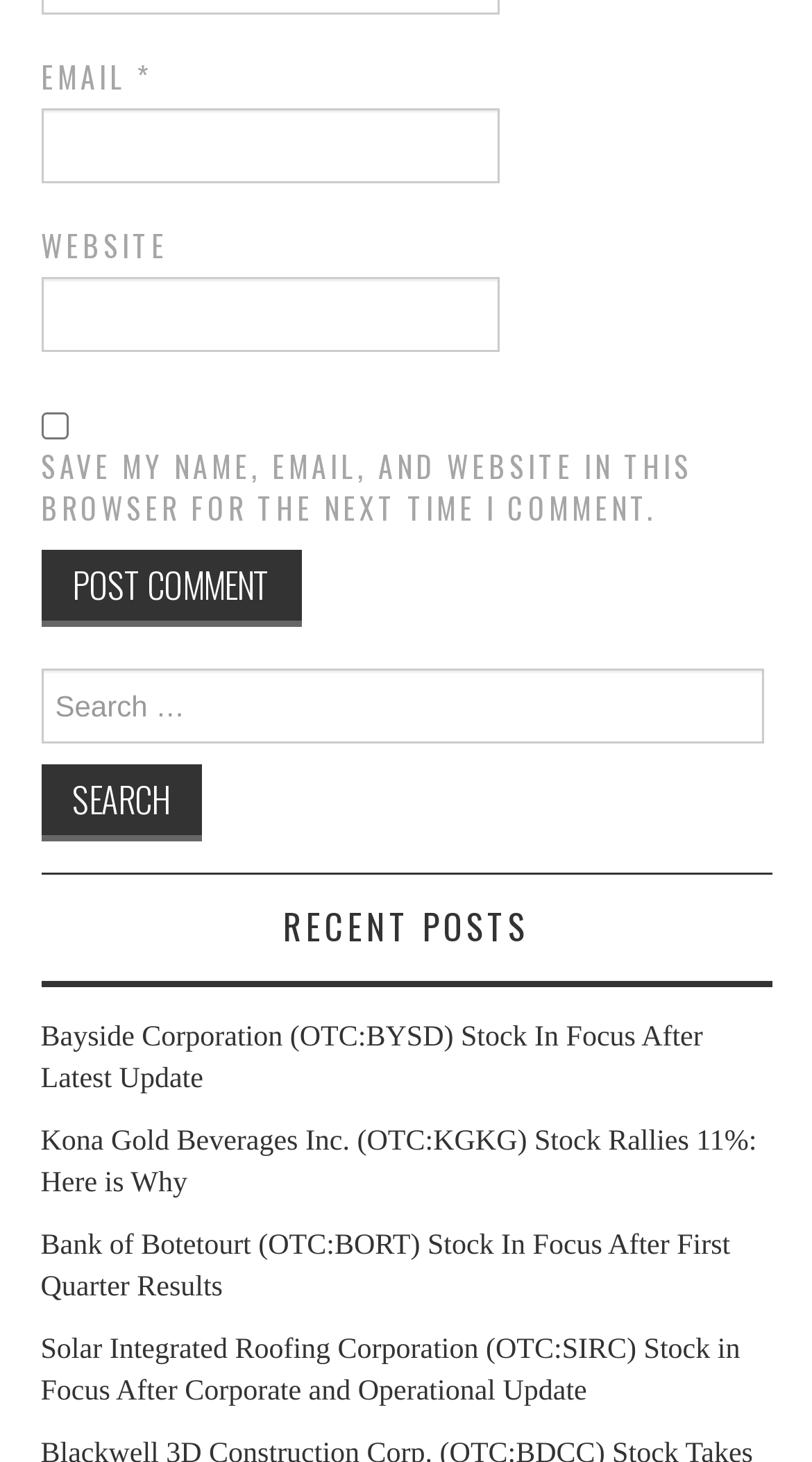What is the label of the search button?
Using the image, respond with a single word or phrase.

Search